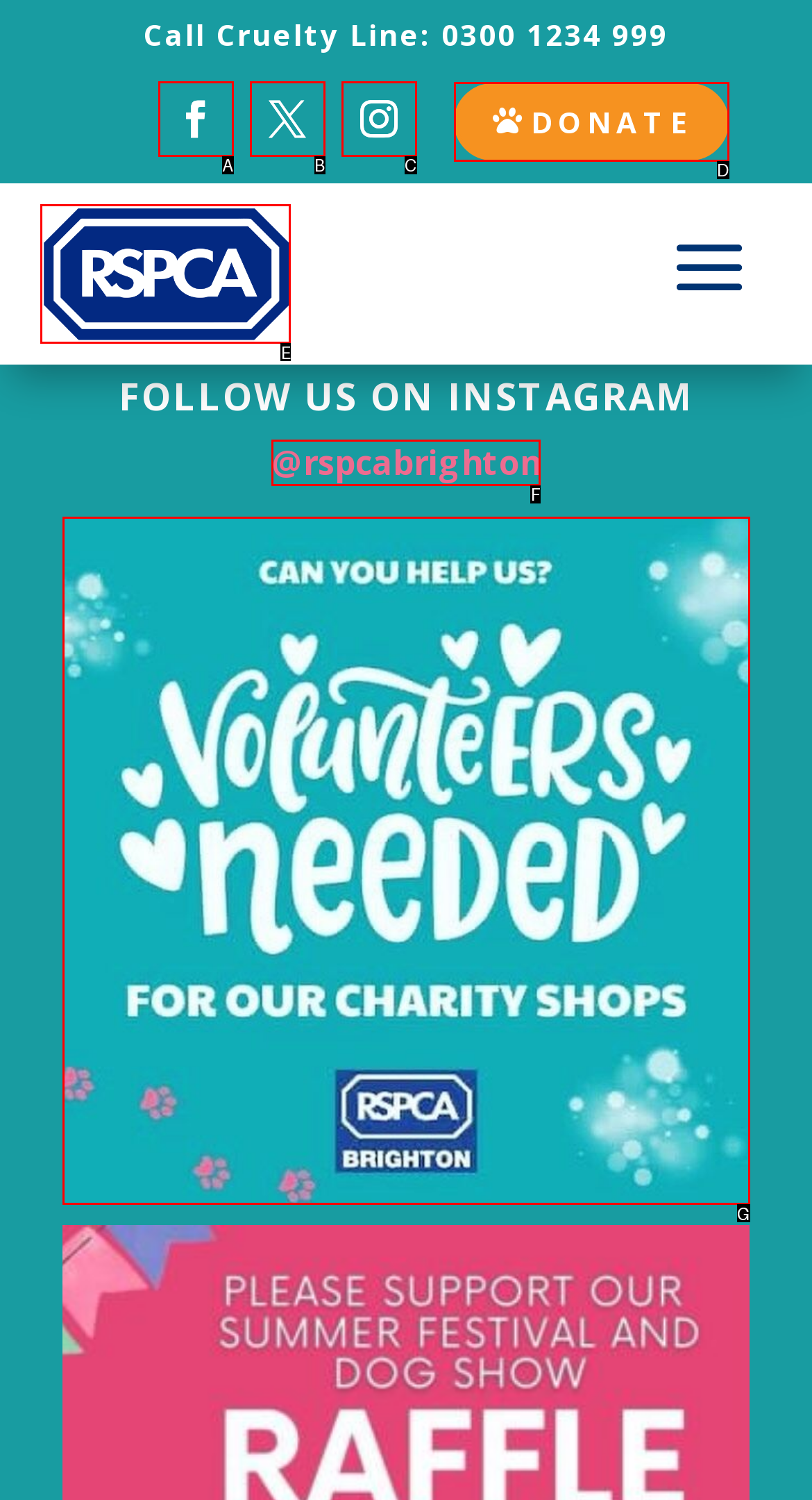With the provided description: @rspcabrighton, select the most suitable HTML element. Respond with the letter of the selected option.

F